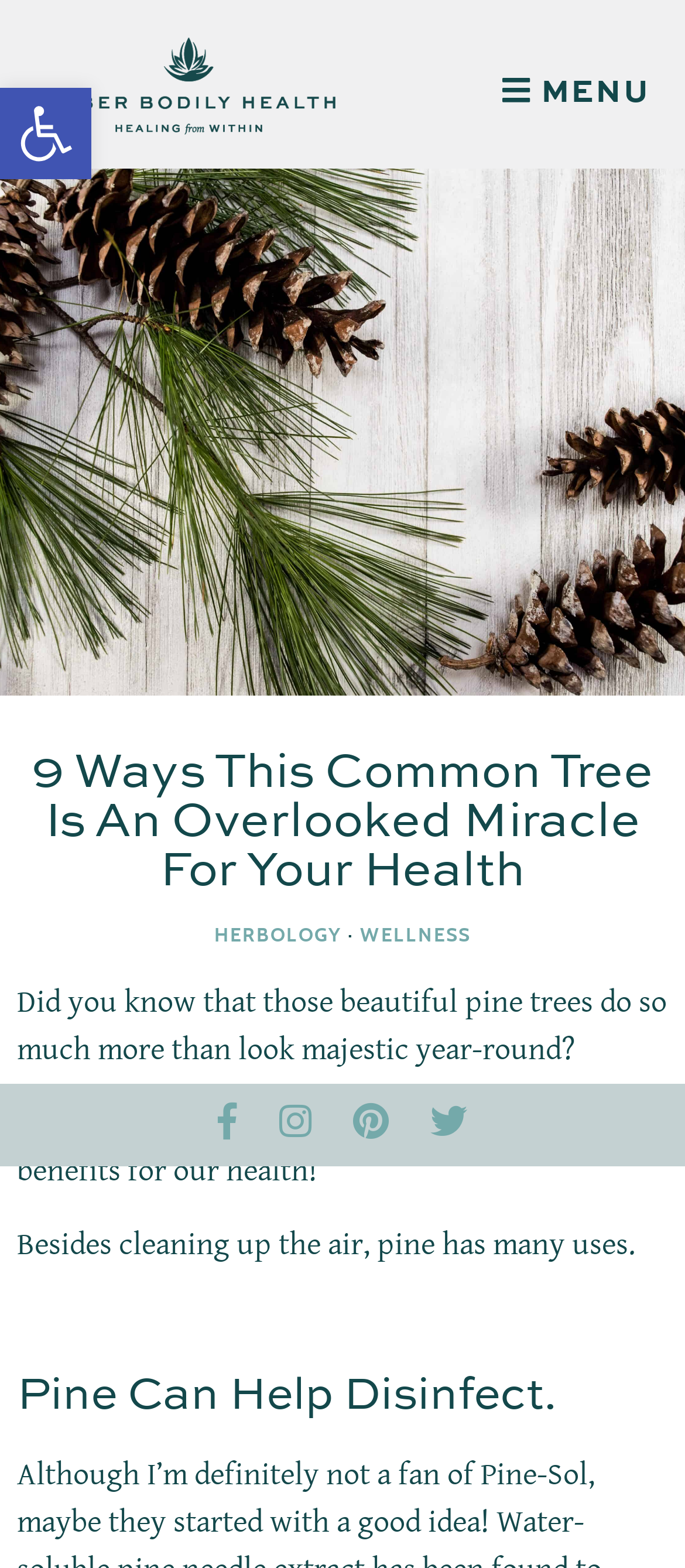What is the main topic of this webpage?
Answer the question using a single word or phrase, according to the image.

Pine tree health benefits